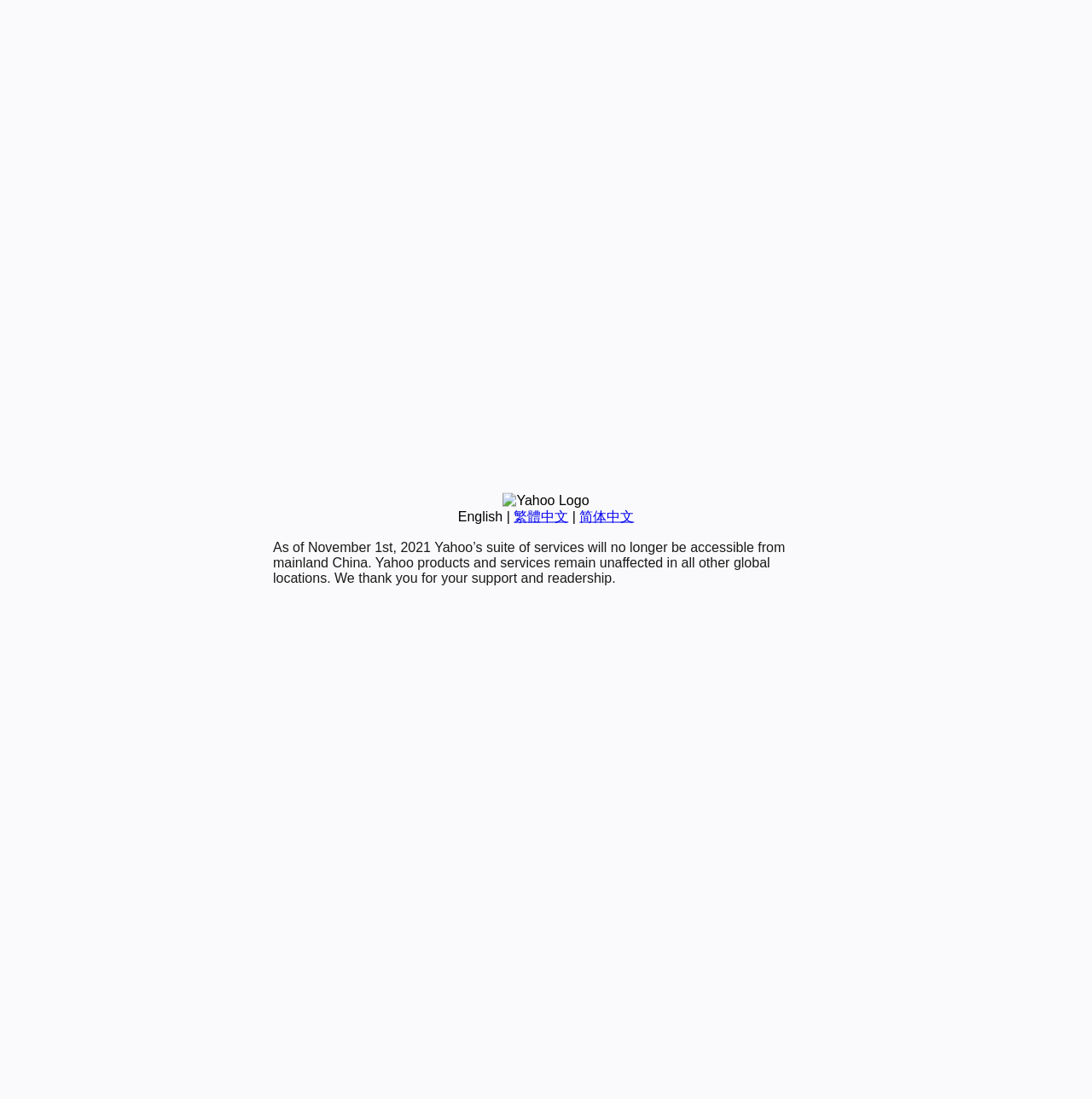Determine the bounding box coordinates of the UI element described by: "繁體中文".

[0.47, 0.463, 0.52, 0.476]